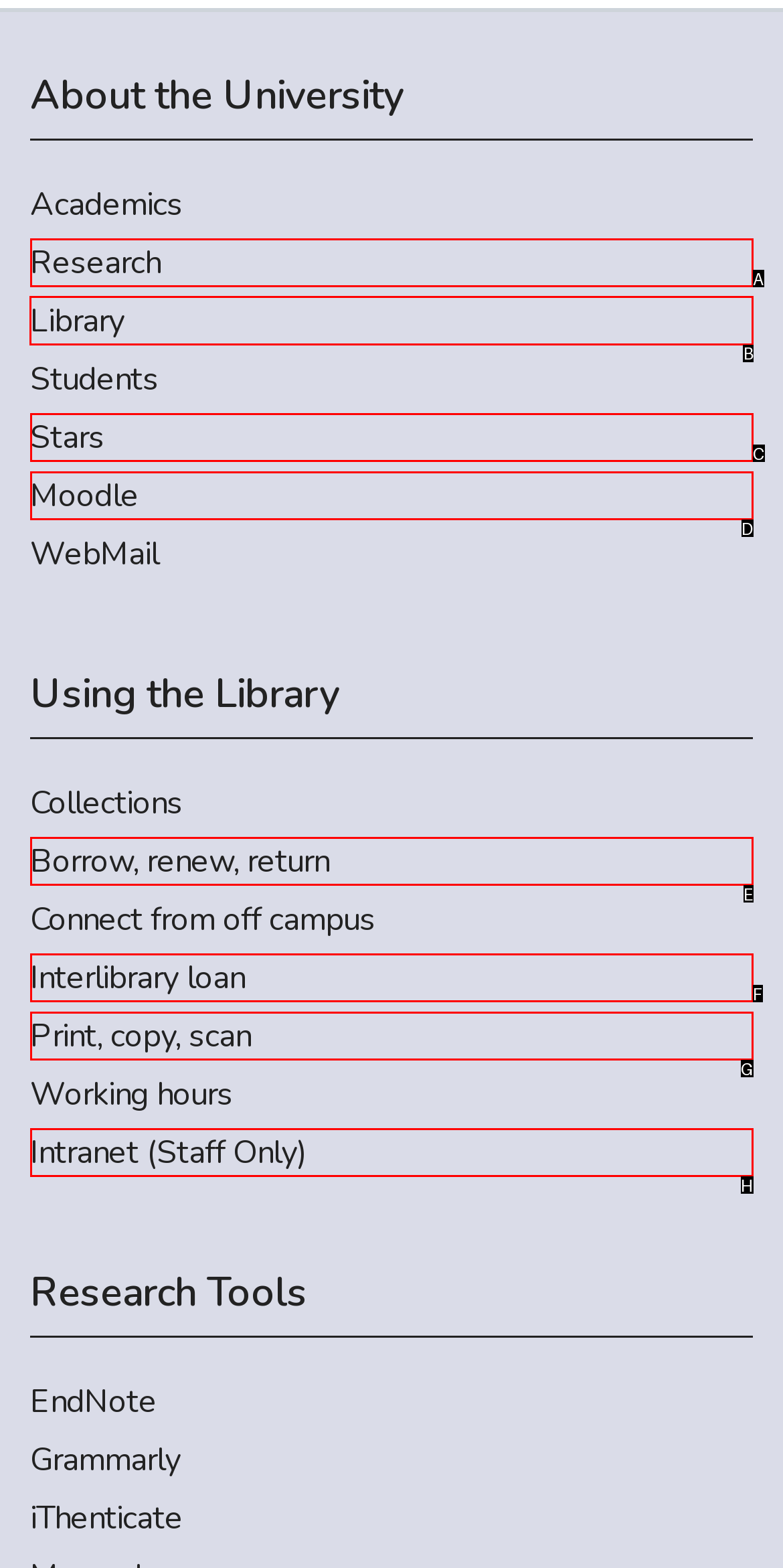Identify the HTML element to click to execute this task: Access Library Respond with the letter corresponding to the proper option.

B